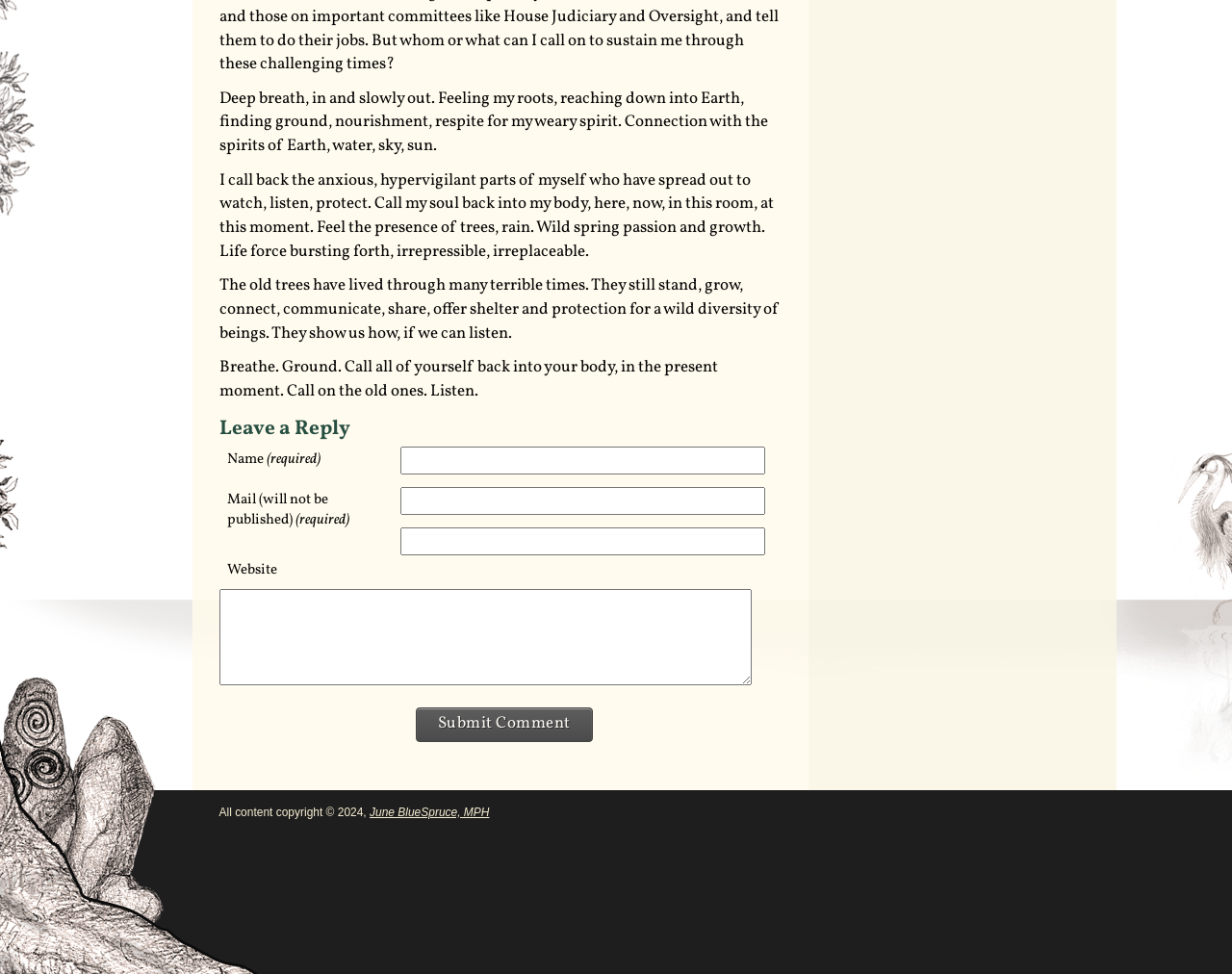Determine the bounding box coordinates in the format (top-left x, top-left y, bottom-right x, bottom-right y). Ensure all values are floating point numbers between 0 and 1. Identify the bounding box of the UI element described by: name="comment"

[0.178, 0.604, 0.61, 0.703]